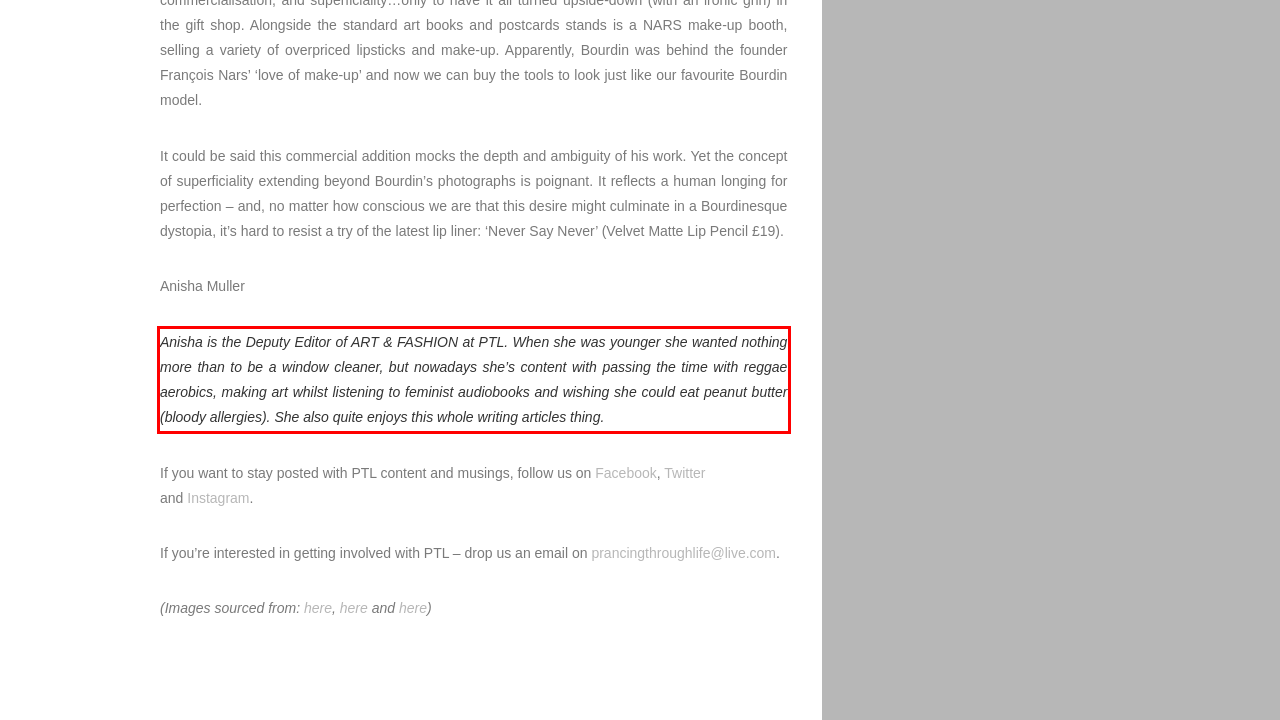Please examine the screenshot of the webpage and read the text present within the red rectangle bounding box.

Anisha is the Deputy Editor of ART & FASHION at PTL. When she was younger she wanted nothing more than to be a window cleaner, but nowadays she’s content with passing the time with reggae aerobics, making art whilst listening to feminist audiobooks and wishing she could eat peanut butter (bloody allergies). She also quite enjoys this whole writing articles thing.